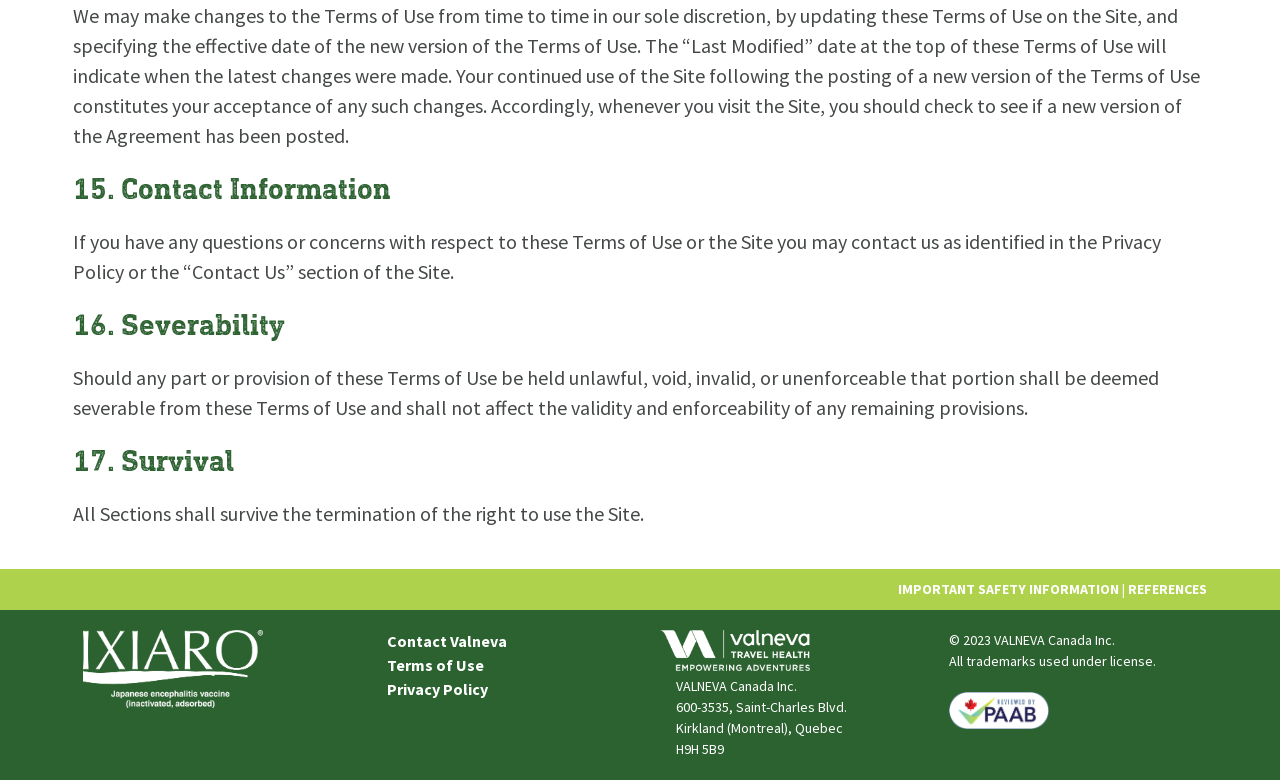What happens if a part of the Terms of Use is deemed unlawful?
Answer with a single word or phrase by referring to the visual content.

It is severed